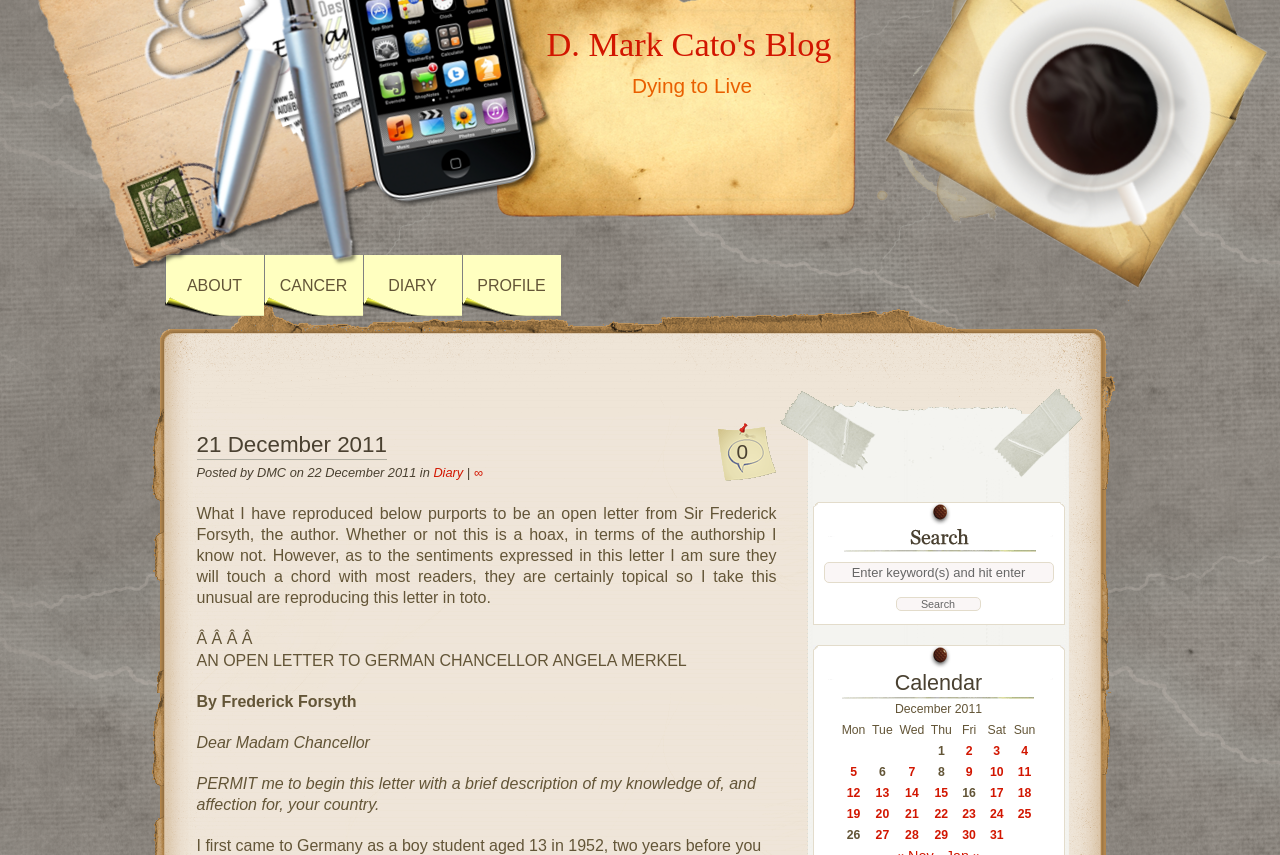Analyze and describe the webpage in a detailed narrative.

This webpage is a blog titled "D. Mark Cato's Blog" with a heading that displays the date "21 December 2011". The blog has a navigation menu at the top with links to "ABOUT", "CANCER", "DIARY", and "PROFILE". 

Below the navigation menu, there is a heading that reads "21 December 2011" followed by a link to the same date. Underneath, there is a paragraph of text that introduces an open letter from Sir Frederick Forsyth, the author. The letter is reproduced in its entirety and discusses the author's sentiments on a particular topic.

To the right of the blog post, there is a search box with a button labeled "Search" and a calendar for December 2011. The calendar displays links to posts published on each day of the month.

At the top of the page, there is a heading that reads "D. Mark Cato's Blog" which is also a link. Below the blog post, there are no images, but there is a lot of text, including the open letter and the calendar. The overall layout is organized, with clear headings and concise text.